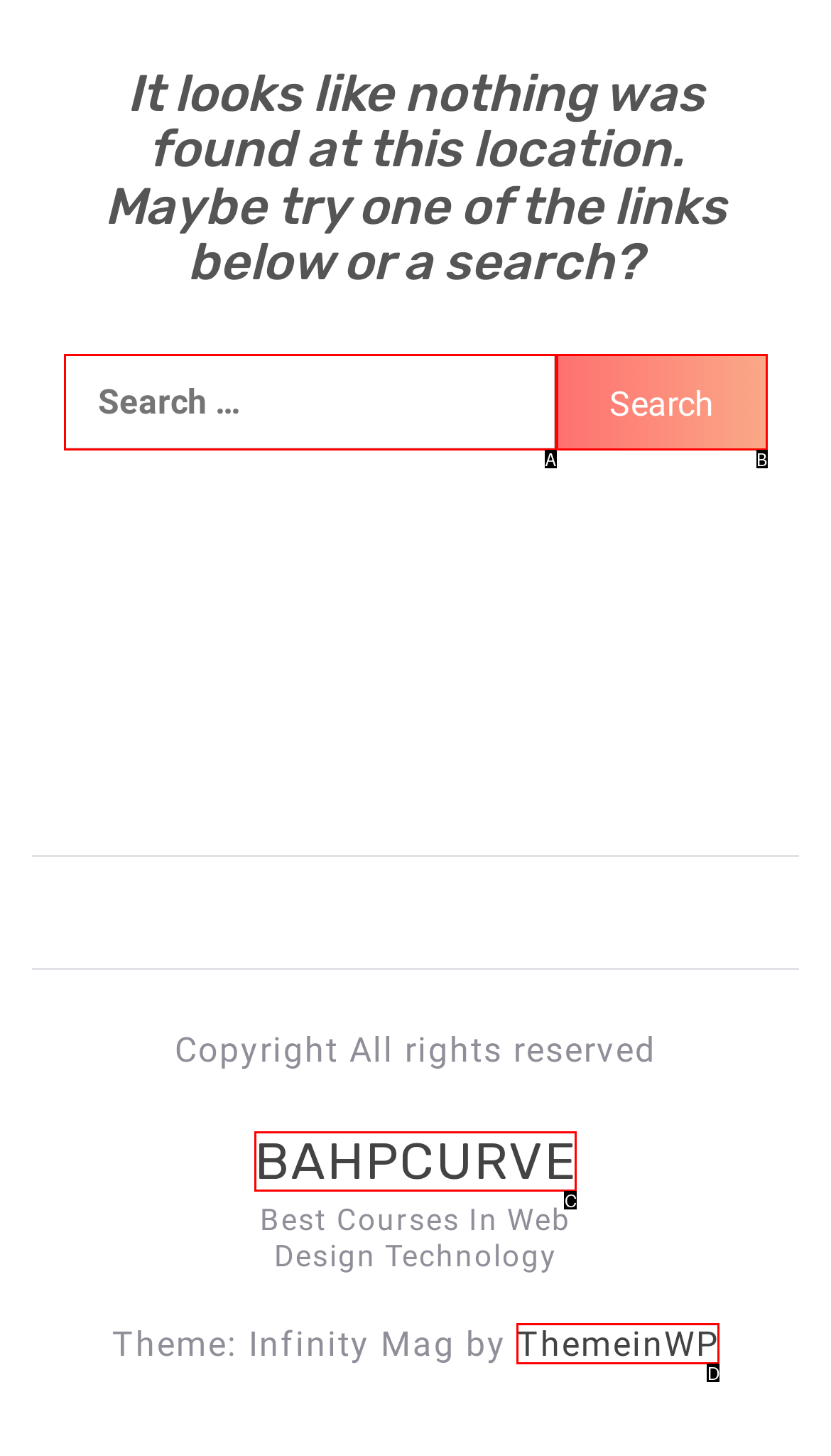Based on the description: parent_node: Search for: value="Search", identify the matching HTML element. Reply with the letter of the correct option directly.

B